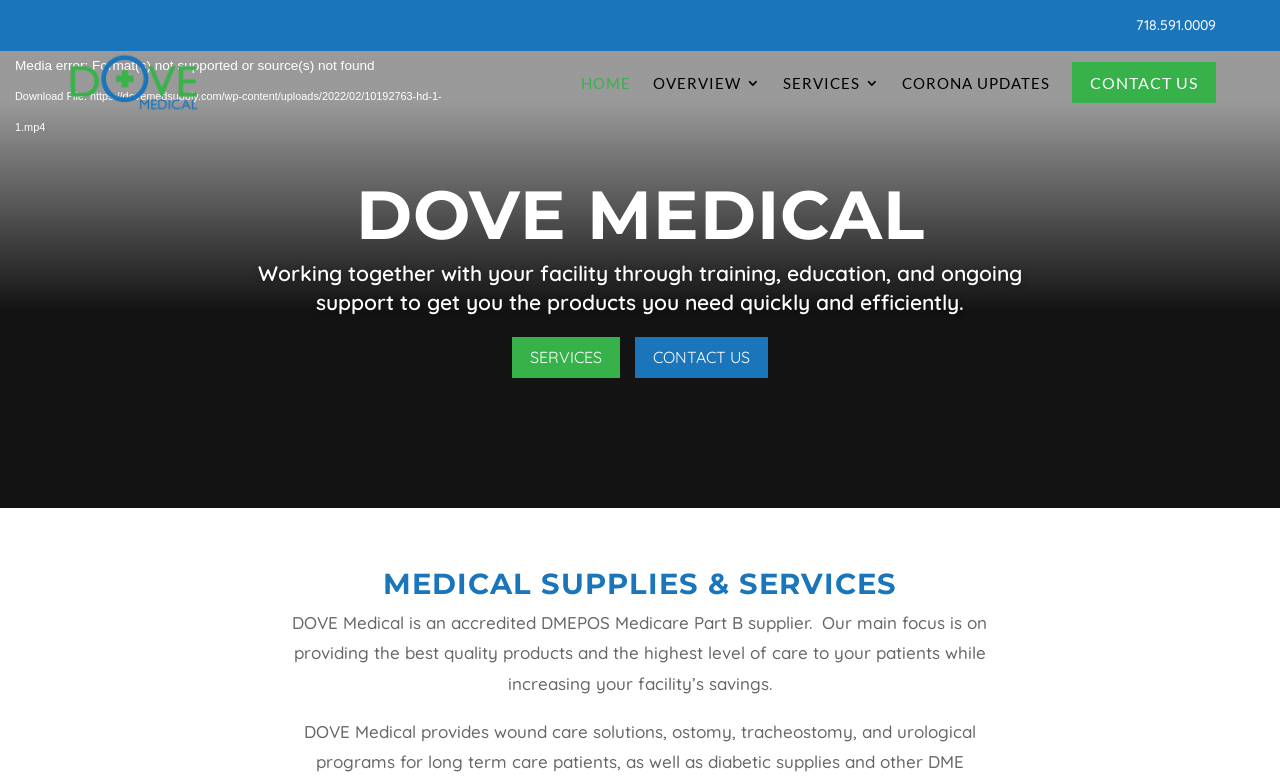Using the description "Contact Us", predict the bounding box of the relevant HTML element.

[0.838, 0.064, 0.95, 0.147]